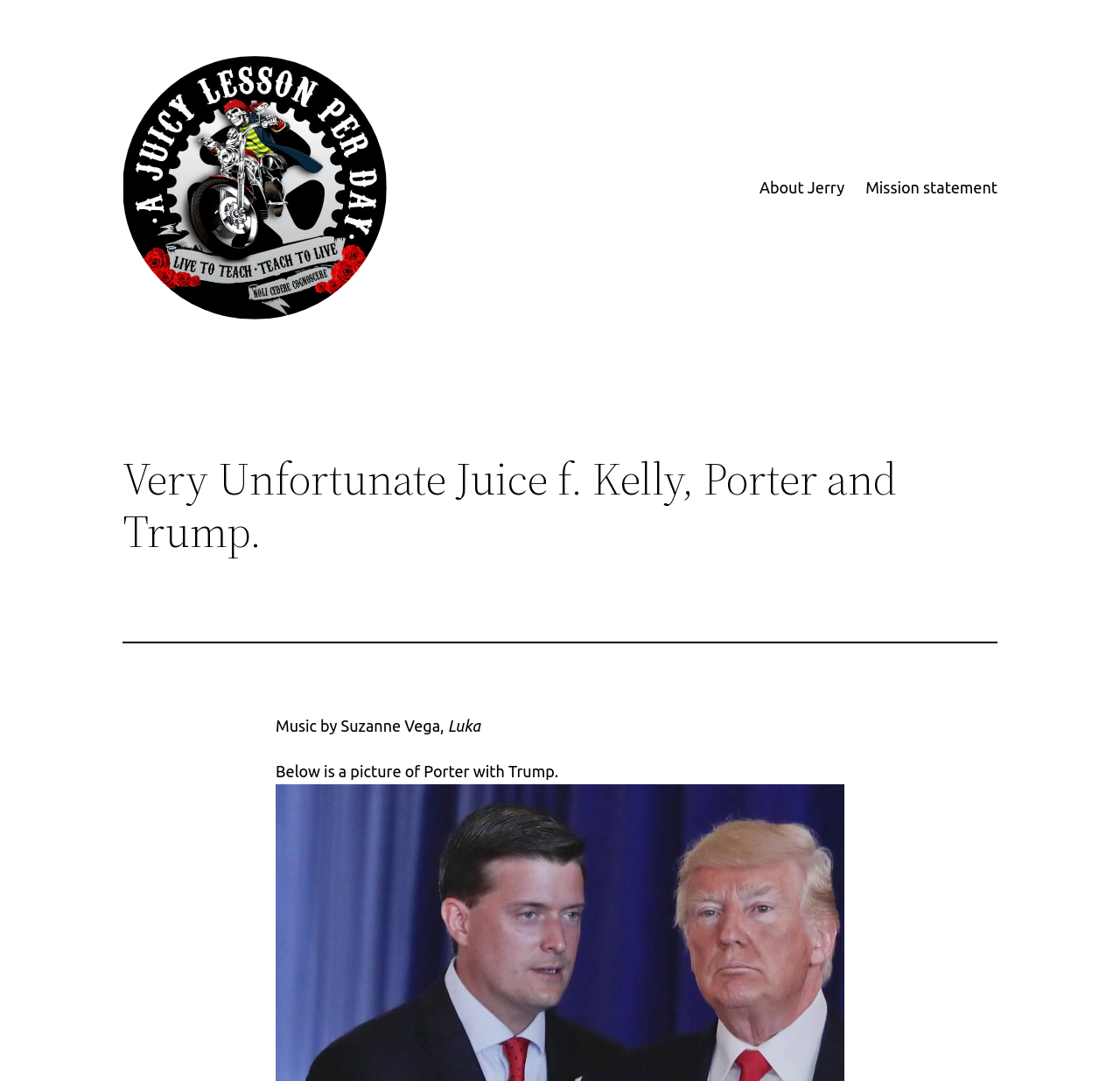What is the name of the person mentioned in the 'About' link?
Using the image as a reference, answer the question in detail.

The webpage has a link labeled 'About Jerry' which suggests that Jerry is the person being referred to.